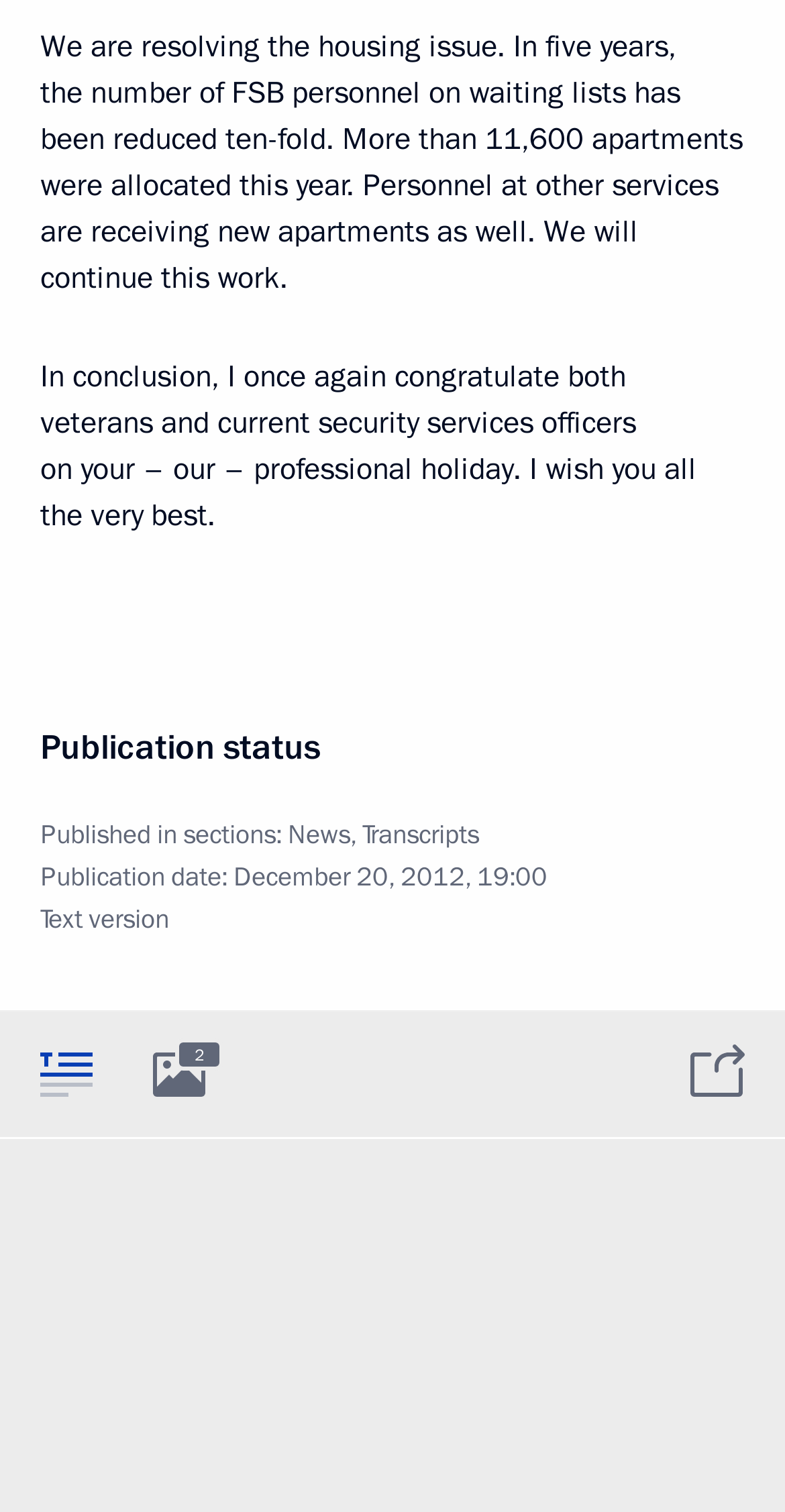Determine the bounding box coordinates for the UI element with the following description: "2 Photo". The coordinates should be four float numbers between 0 and 1, represented as [left, top, right, bottom].

[0.156, 0.67, 0.3, 0.75]